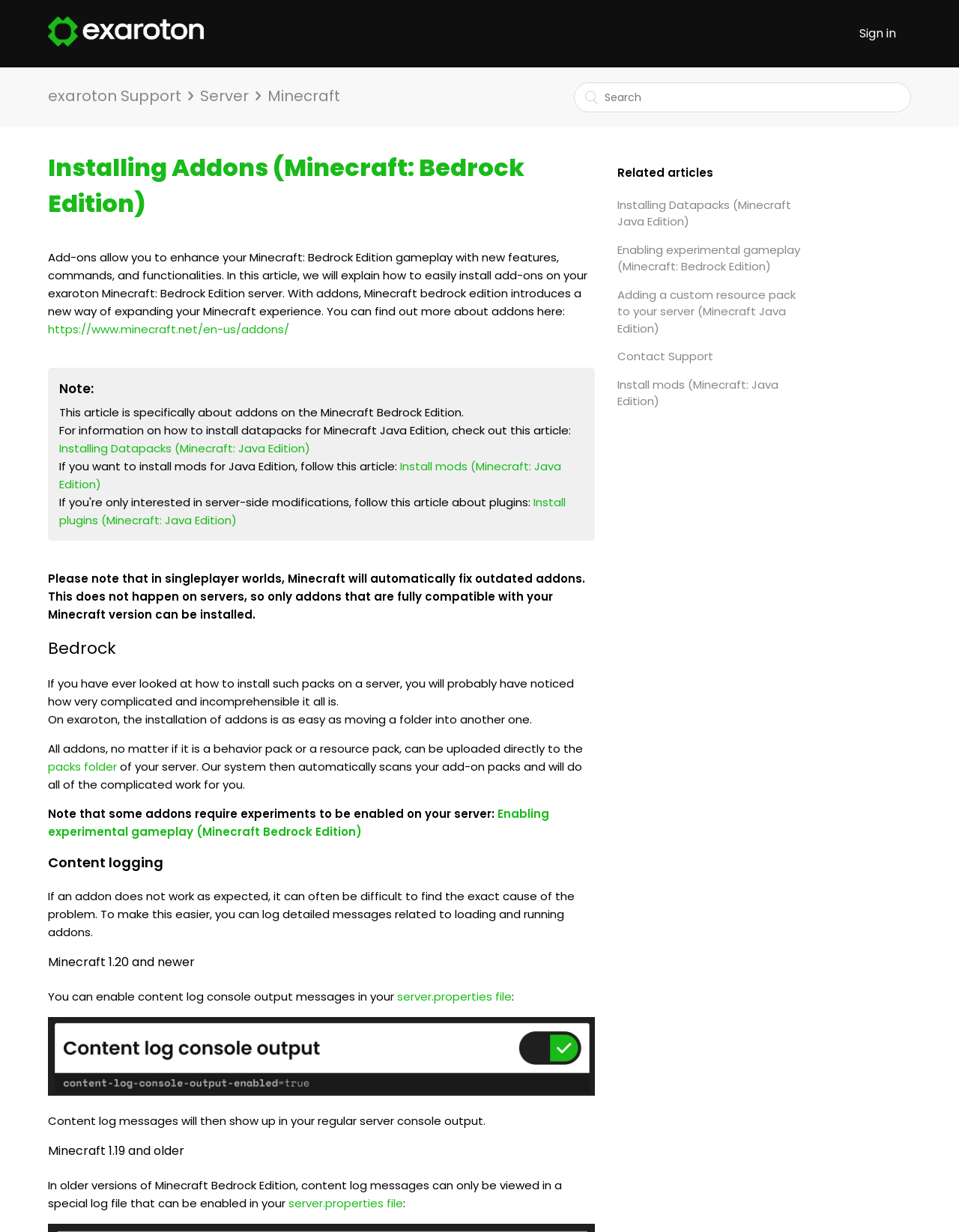Using floating point numbers between 0 and 1, provide the bounding box coordinates in the format (top-left x, top-left y, bottom-right x, bottom-right y). Locate the UI element described here: aria-label="Search" name="query" placeholder="Search"

[0.598, 0.067, 0.95, 0.091]